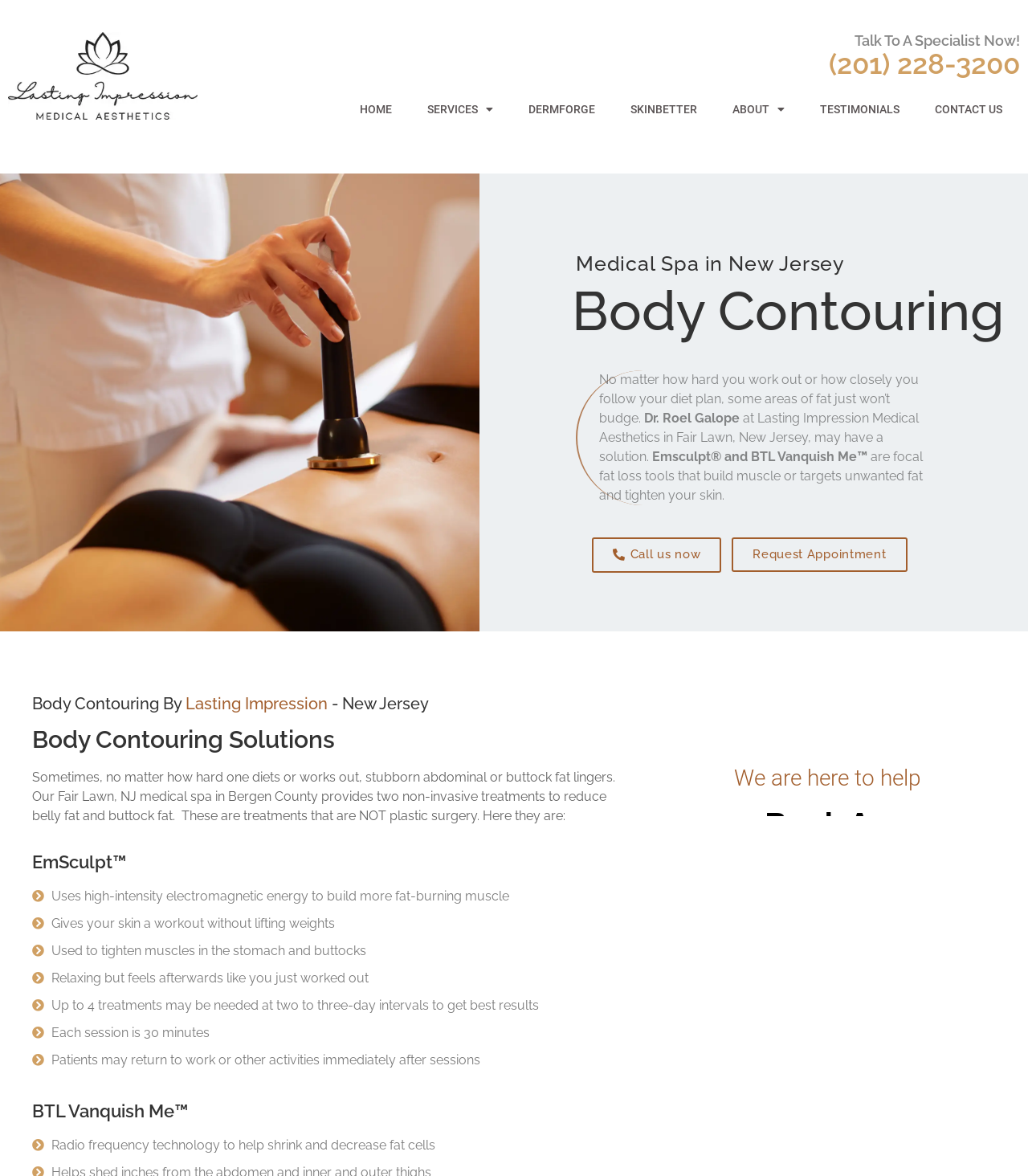Predict the bounding box for the UI component with the following description: "Call us now".

[0.576, 0.457, 0.702, 0.487]